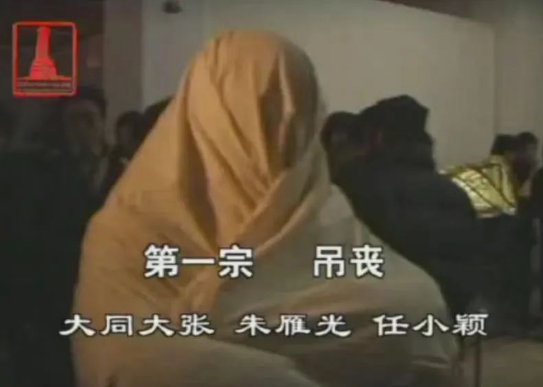Provide a short, one-word or phrase answer to the question below:
What is the translation of '第一宗 吊袍'?

The First Sin: The Shroud